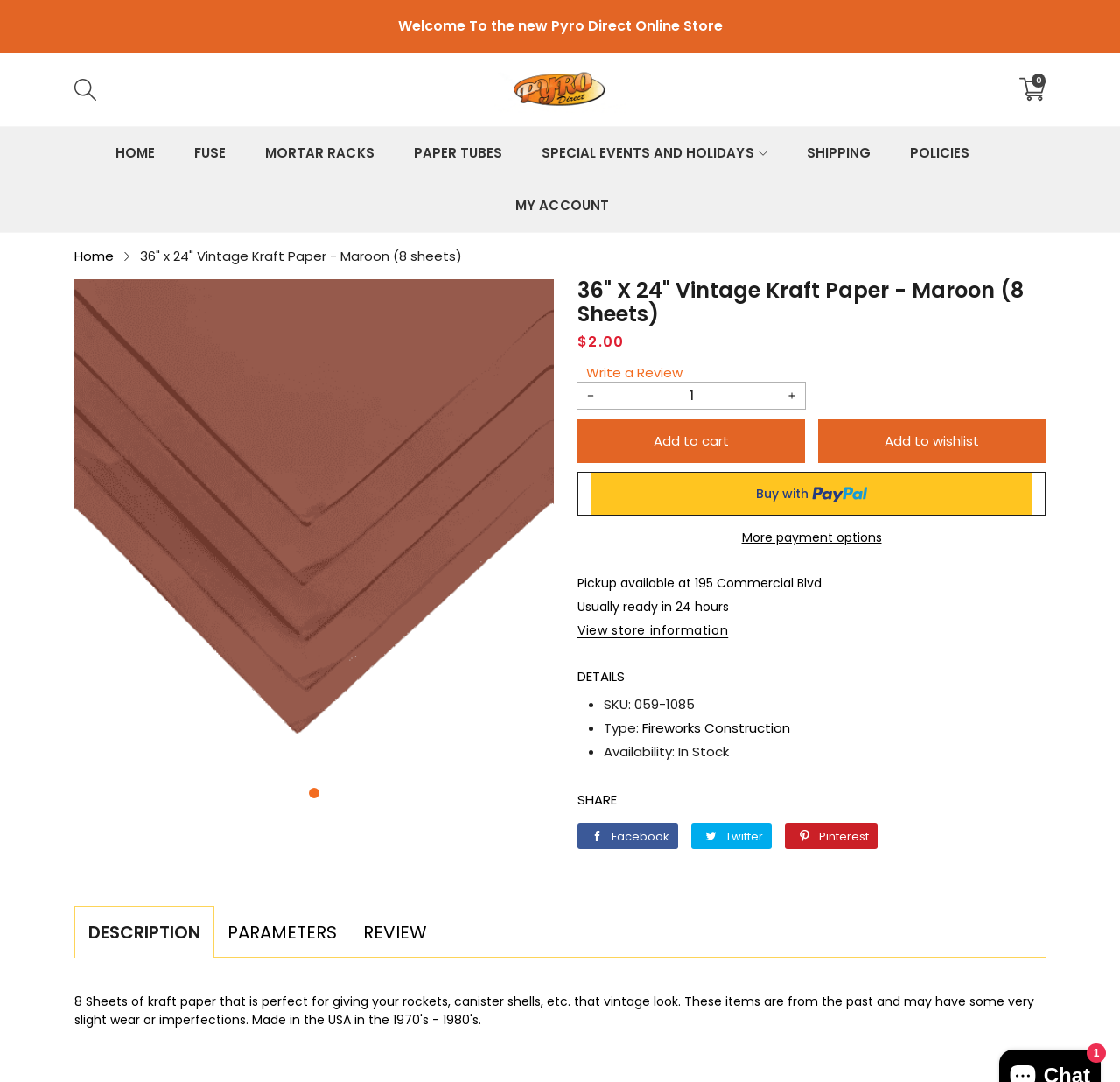Please identify the bounding box coordinates of the element's region that should be clicked to execute the following instruction: "Increase quantity". The bounding box coordinates must be four float numbers between 0 and 1, i.e., [left, top, right, bottom].

[0.695, 0.354, 0.719, 0.378]